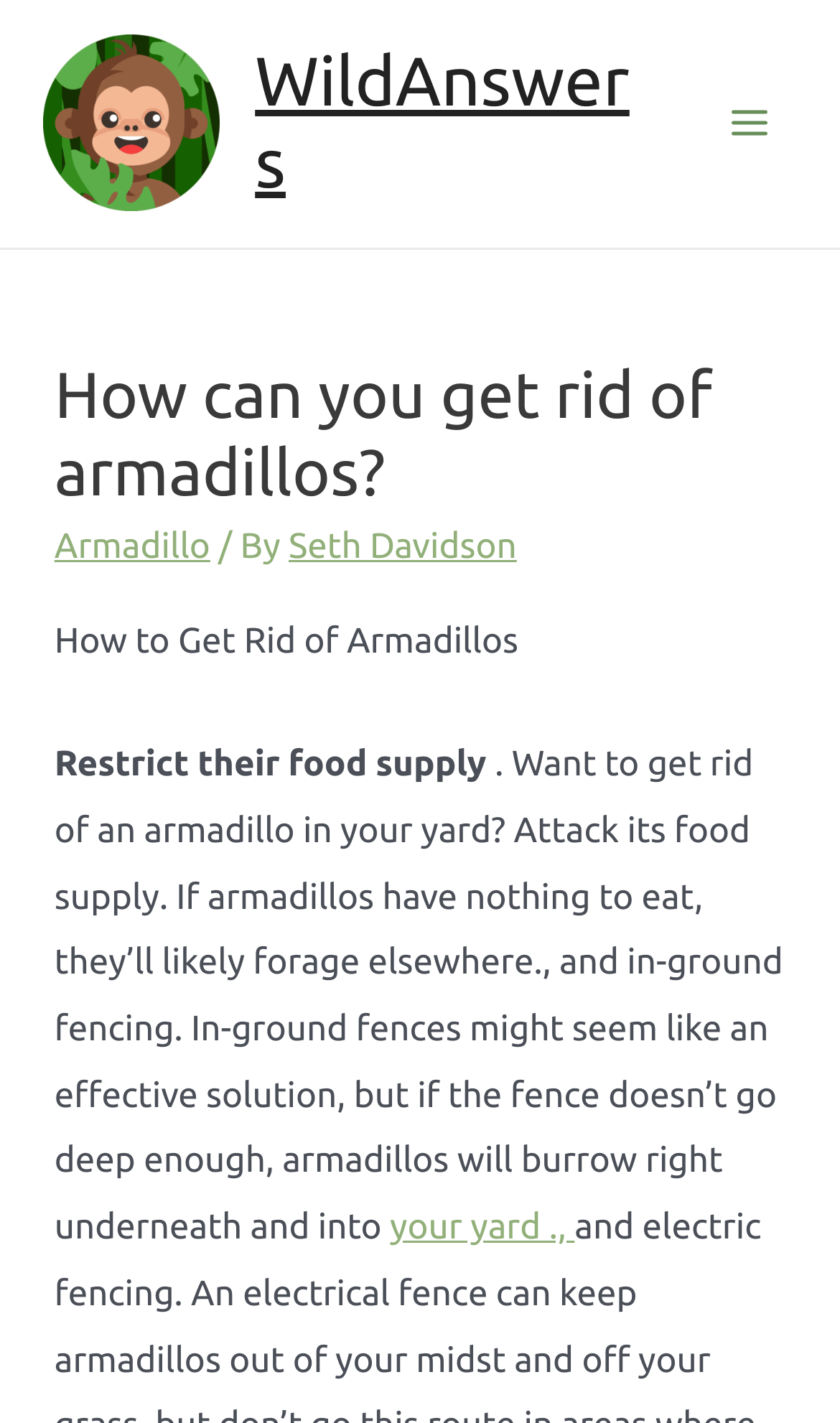What is the headline of the webpage?

How can you get rid of armadillos?